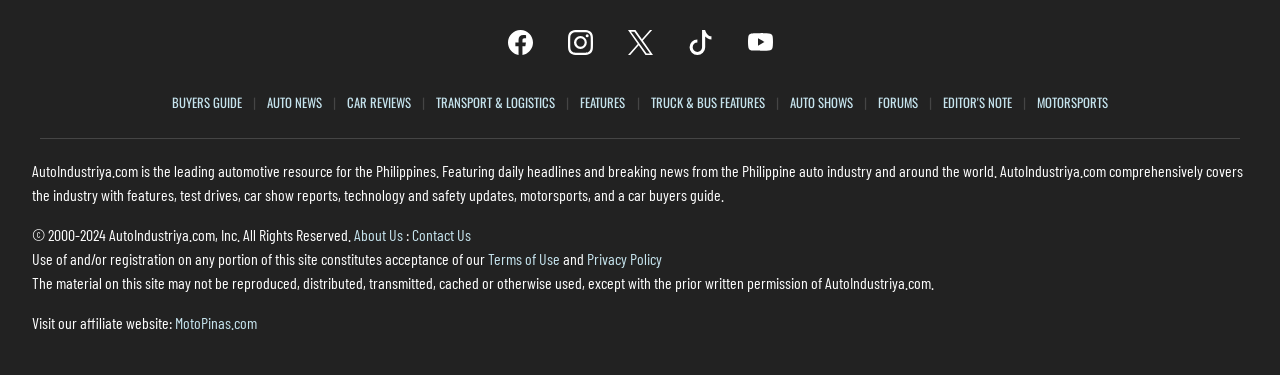Determine the bounding box coordinates of the section to be clicked to follow the instruction: "Read the Buyers Guide". The coordinates should be given as four float numbers between 0 and 1, formatted as [left, top, right, bottom].

[0.134, 0.247, 0.2, 0.297]